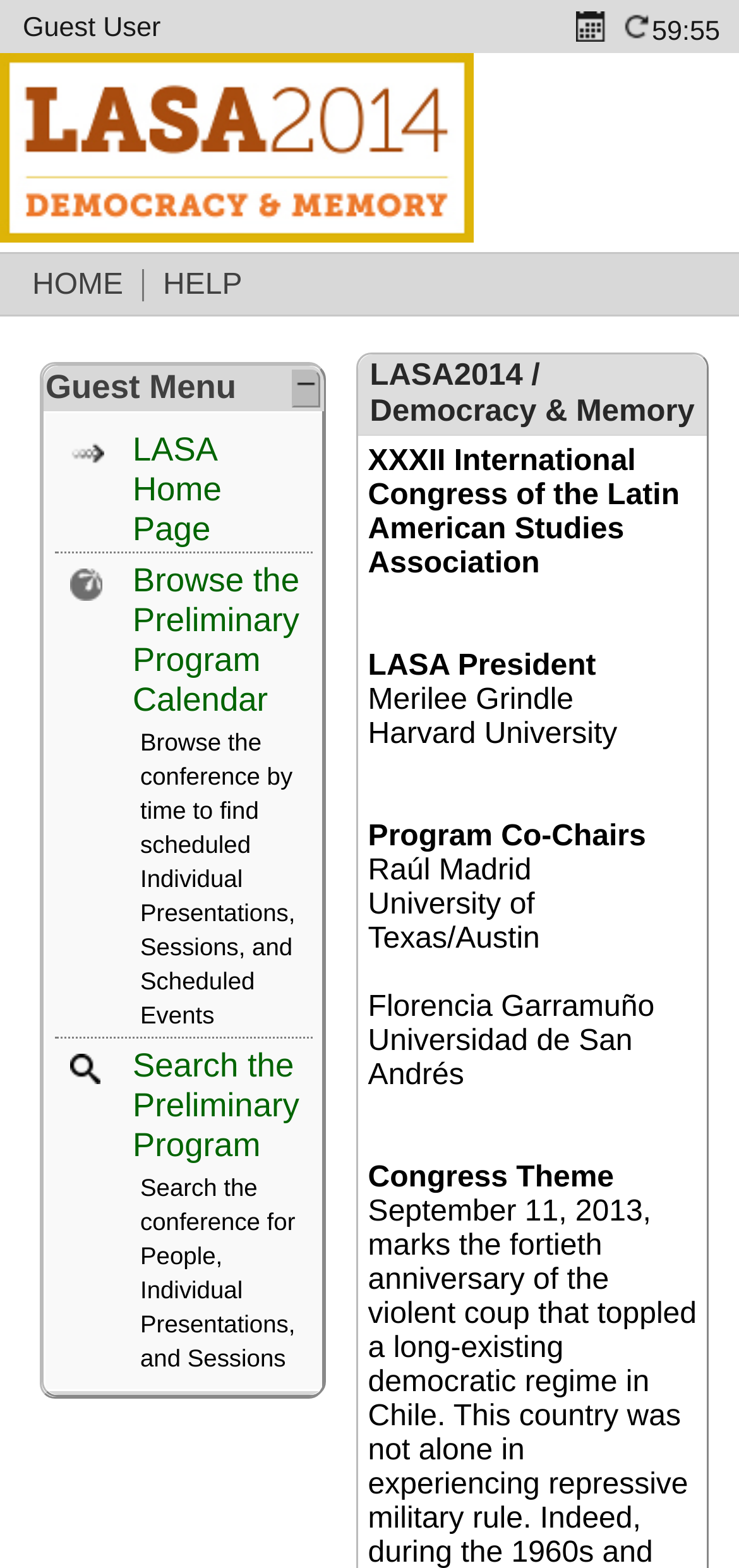How much time is left for the schedule?
Please answer the question as detailed as possible based on the image.

The time left for the schedule can be found at the top right corner of the webpage, where it displays a countdown timer showing '59:54'.